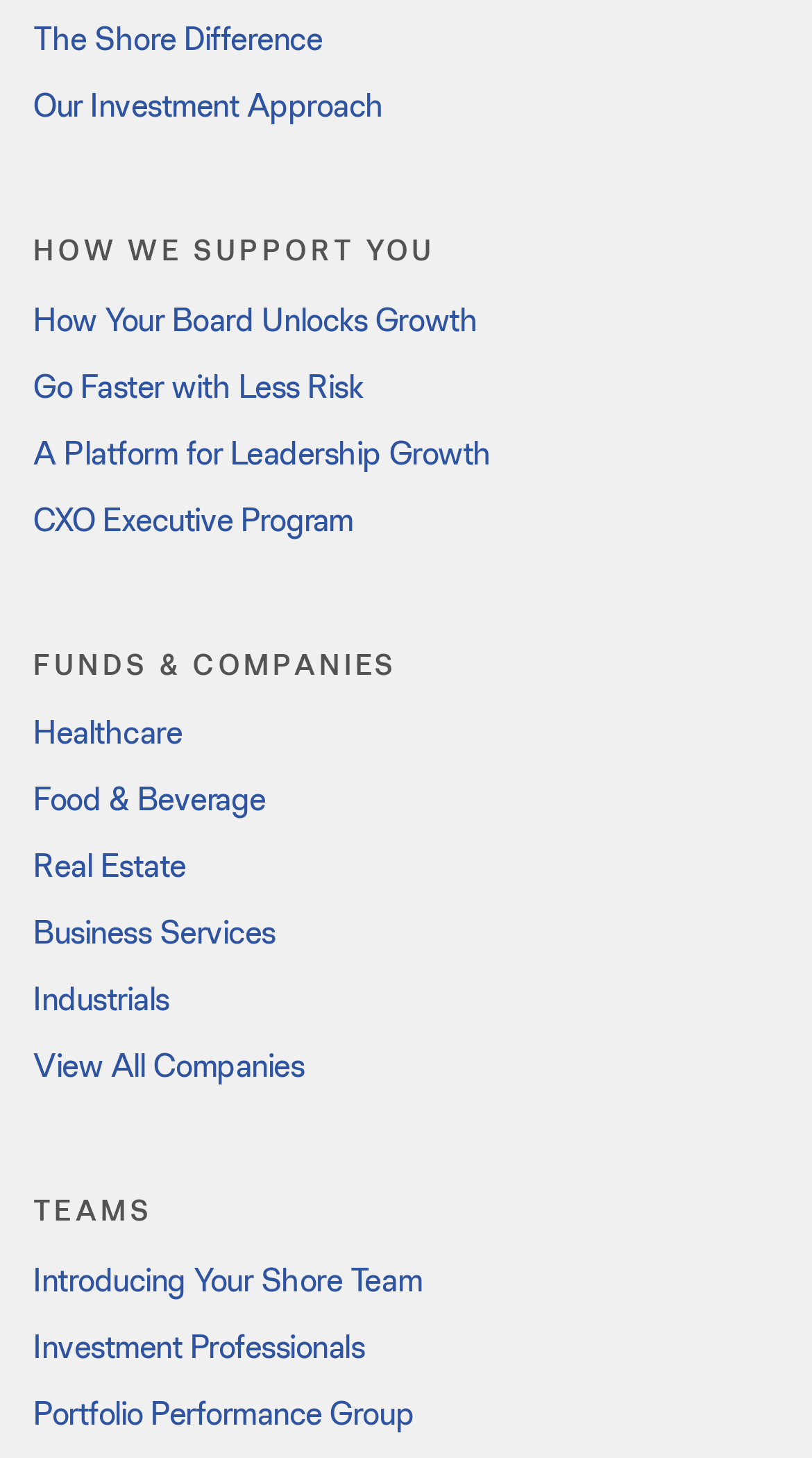Please look at the image and answer the question with a detailed explanation: What is the name of the team introduced?

I found the link 'Introducing Your Shore Team' under the 'TEAMS' section, which suggests that the team being introduced is called the Shore Team.